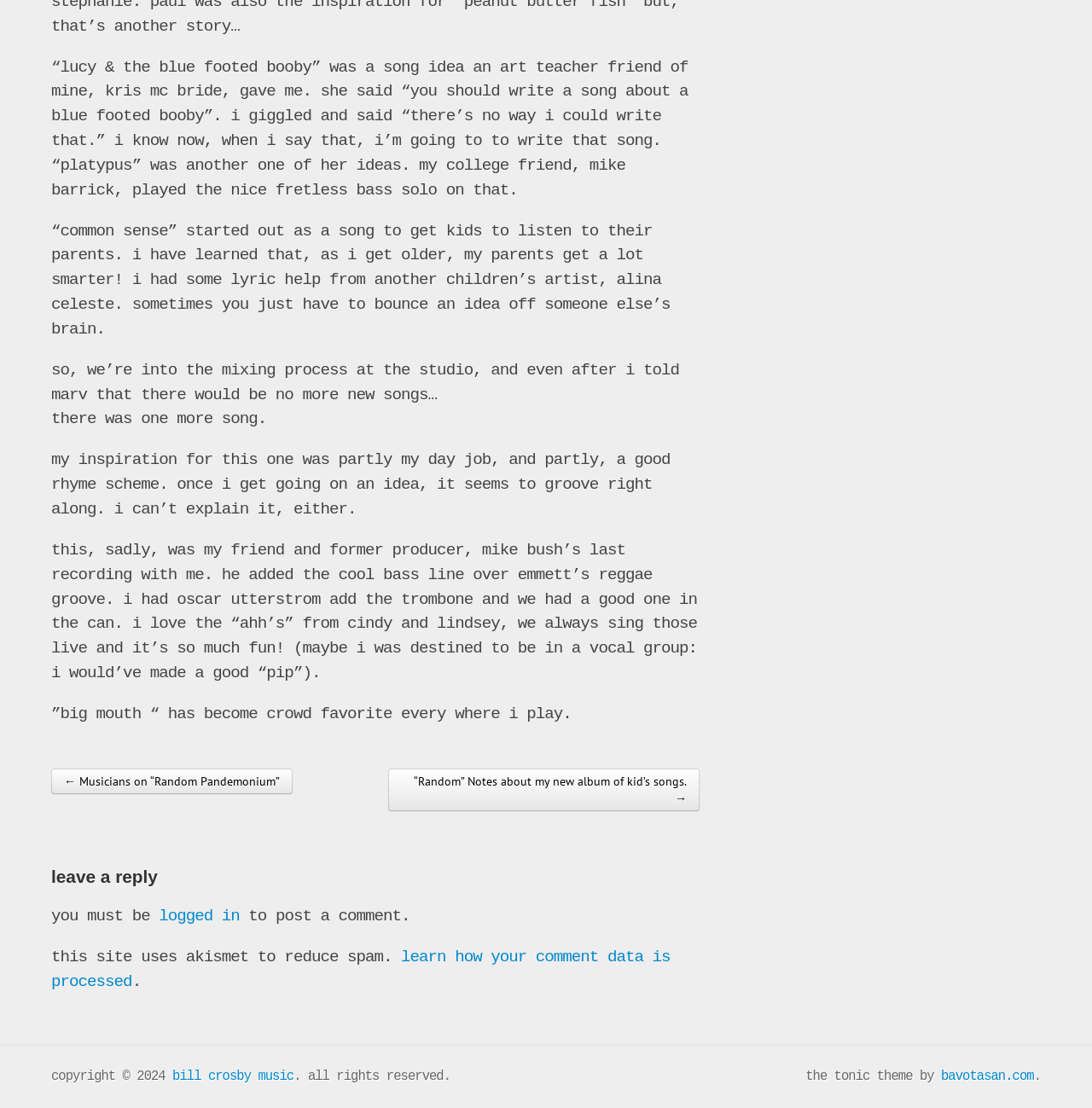Locate the UI element described by bill crosby music in the provided webpage screenshot. Return the bounding box coordinates in the format (top-left x, top-left y, bottom-right x, bottom-right y), ensuring all values are between 0 and 1.

[0.158, 0.965, 0.269, 0.979]